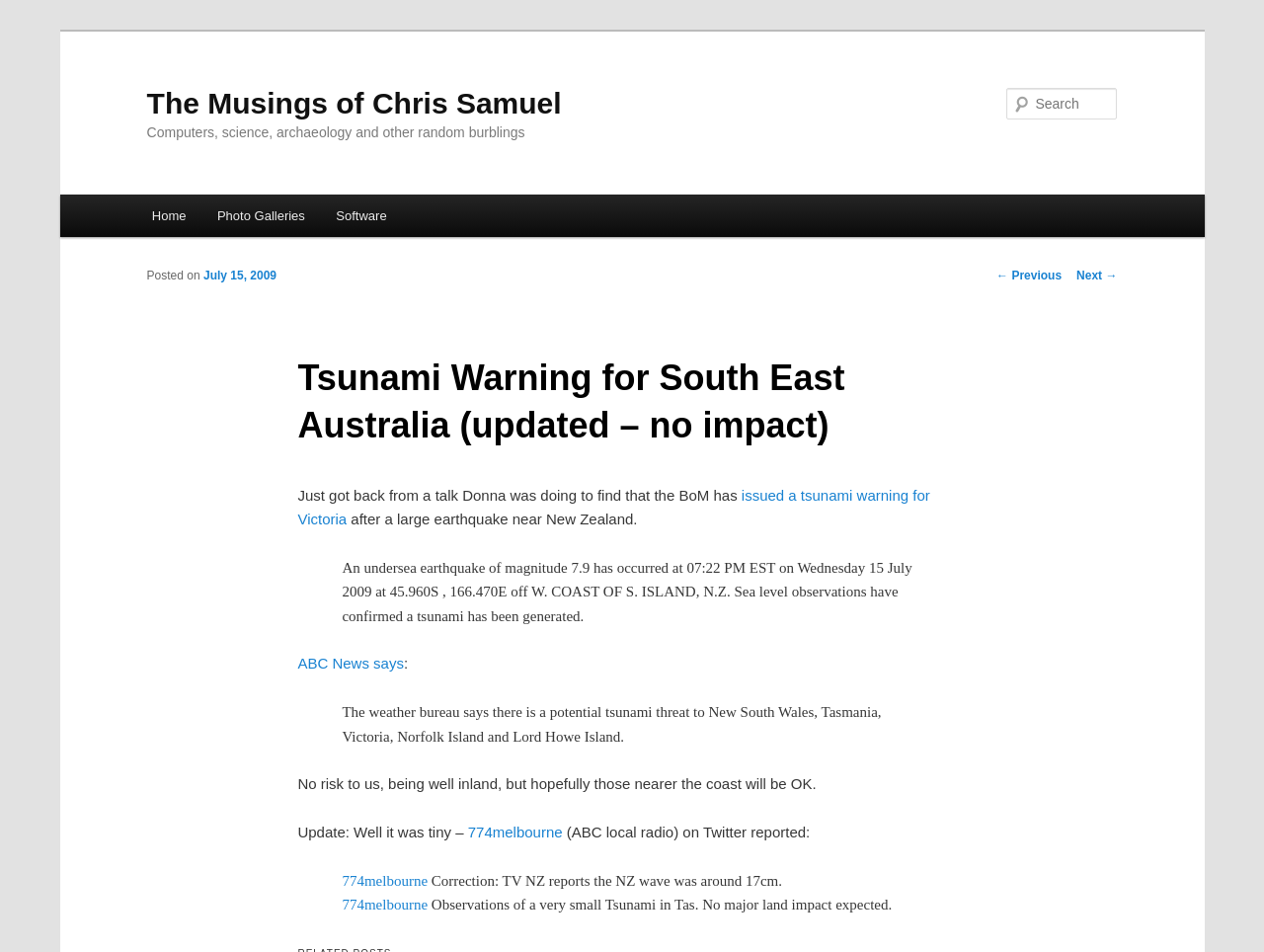Determine the bounding box coordinates for the area that should be clicked to carry out the following instruction: "Read the 'Scholars Education Partners With NHL’s Drew Doughty To Offer $10,000 Scholarship' article".

None